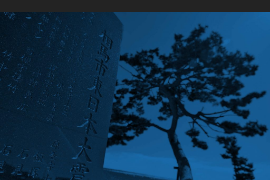Give a detailed explanation of what is happening in the image.

The image features a striking scene highlighting a stone monument inscribed with Japanese characters, standing solemnly against a backdrop of a lone tree. The photograph is tinted in shades of blue, creating a somber, reflective atmosphere that emphasizes the monument's significance. This monument likely commemorates the impacts and memories associated with natural disasters, particularly connecting to the events of the 3.11 earthquake and tsunami, marking the 13th anniversary of this tragic occurrence. The monument serves as a poignant reminder of resilience in the face of calamity, showcasing the blend of nature and human tribute in a serene, yet powerful visual.